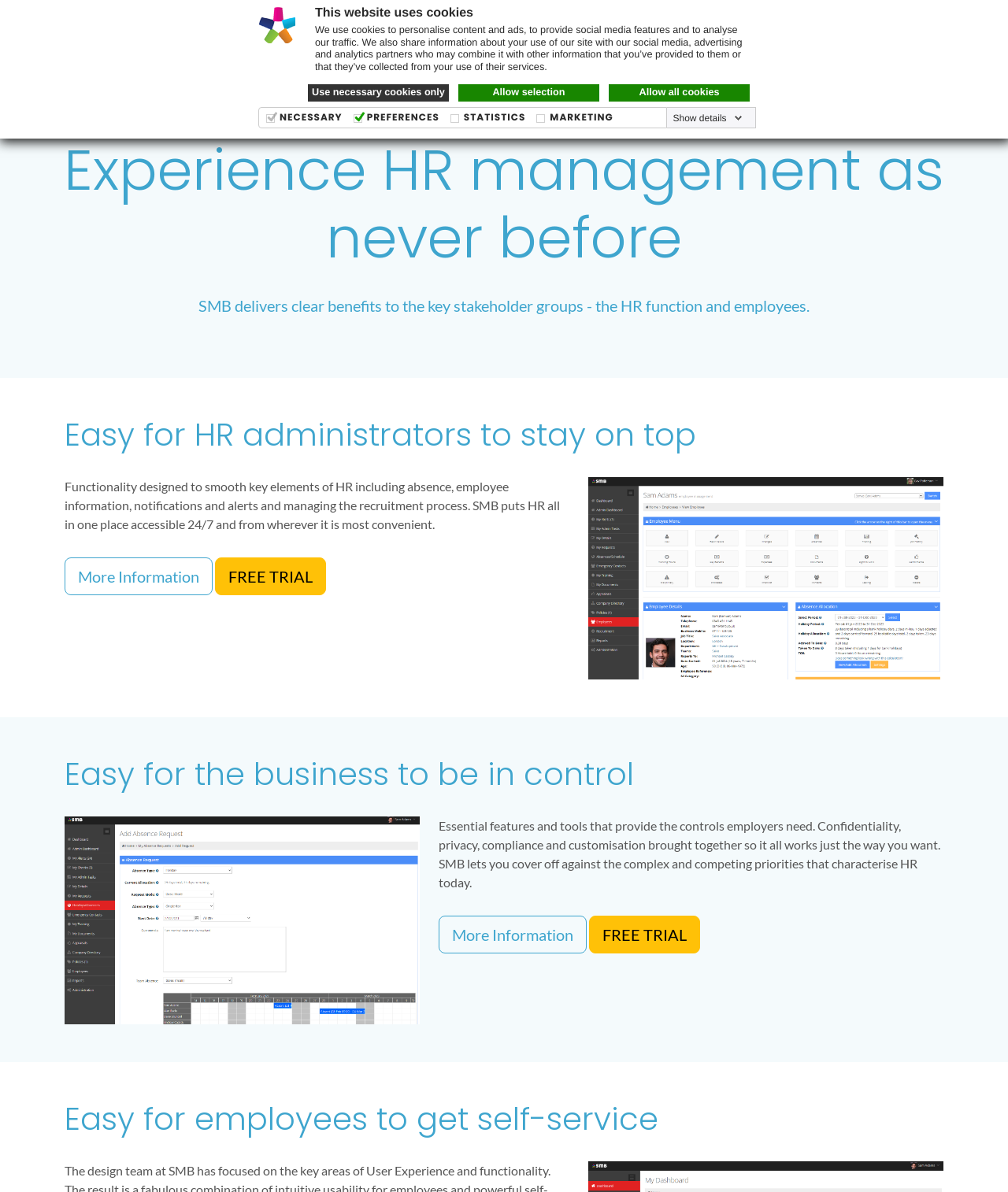Identify the bounding box coordinates necessary to click and complete the given instruction: "Click the 'PRODUCT TOUR' link".

[0.48, 0.0, 0.598, 0.066]